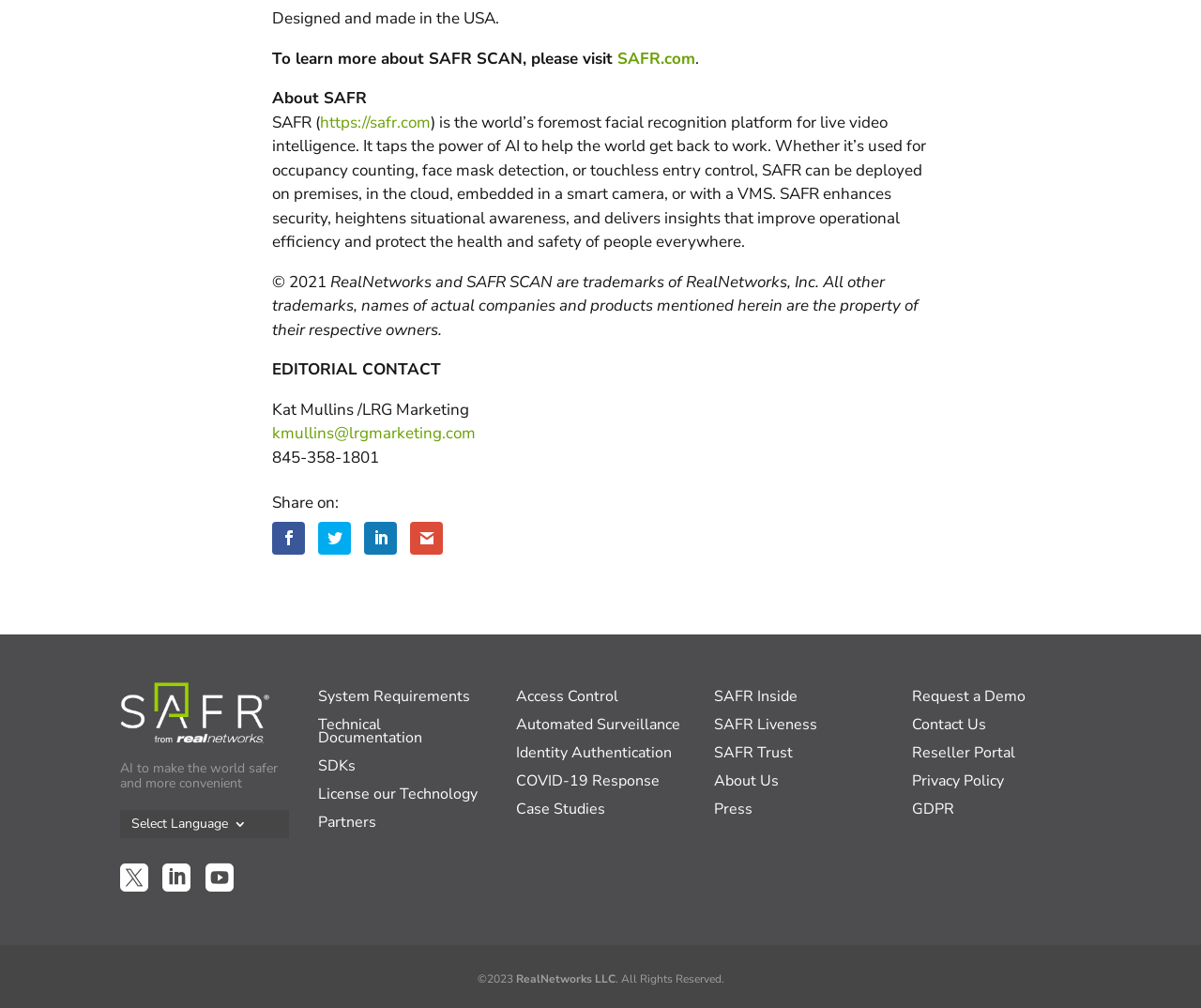Determine the bounding box coordinates of the section I need to click to execute the following instruction: "Learn more about SAFR SCAN". Provide the coordinates as four float numbers between 0 and 1, i.e., [left, top, right, bottom].

[0.514, 0.047, 0.579, 0.069]